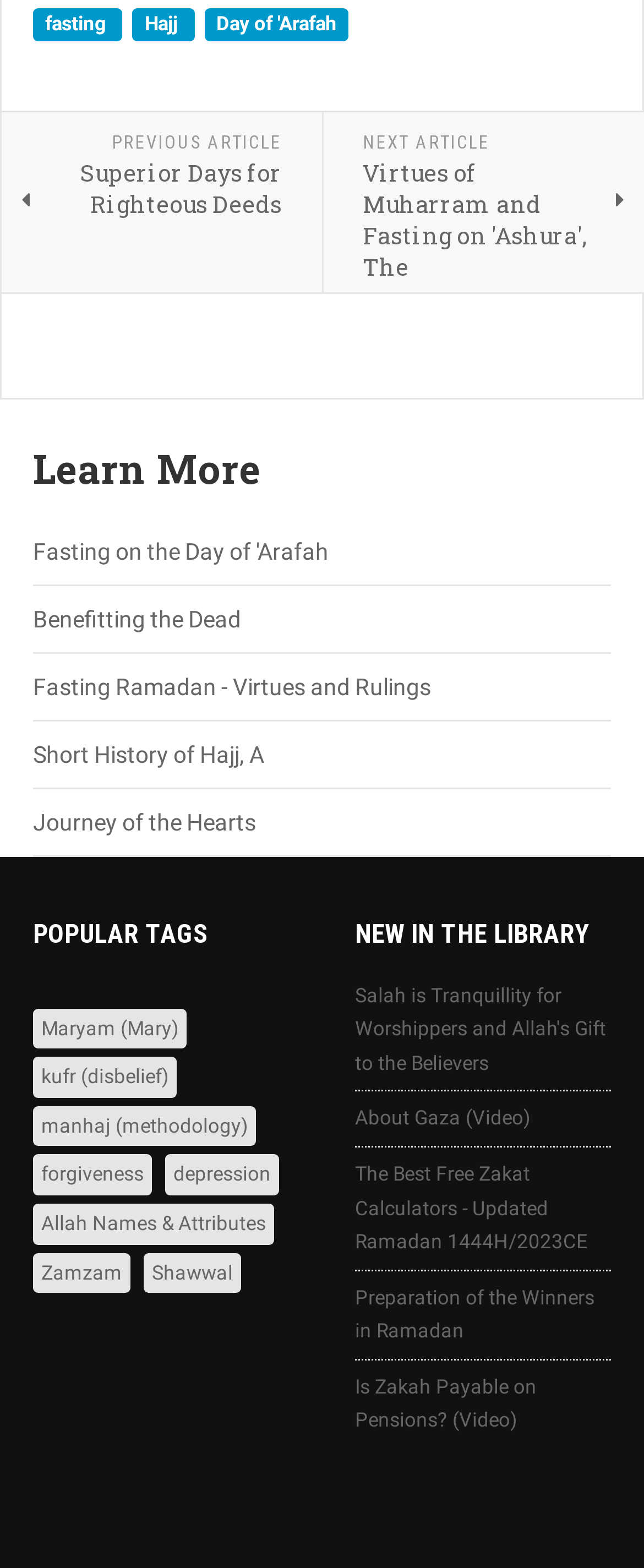Please identify the coordinates of the bounding box for the clickable region that will accomplish this instruction: "Click on the link to learn more about fasting".

[0.051, 0.005, 0.191, 0.026]